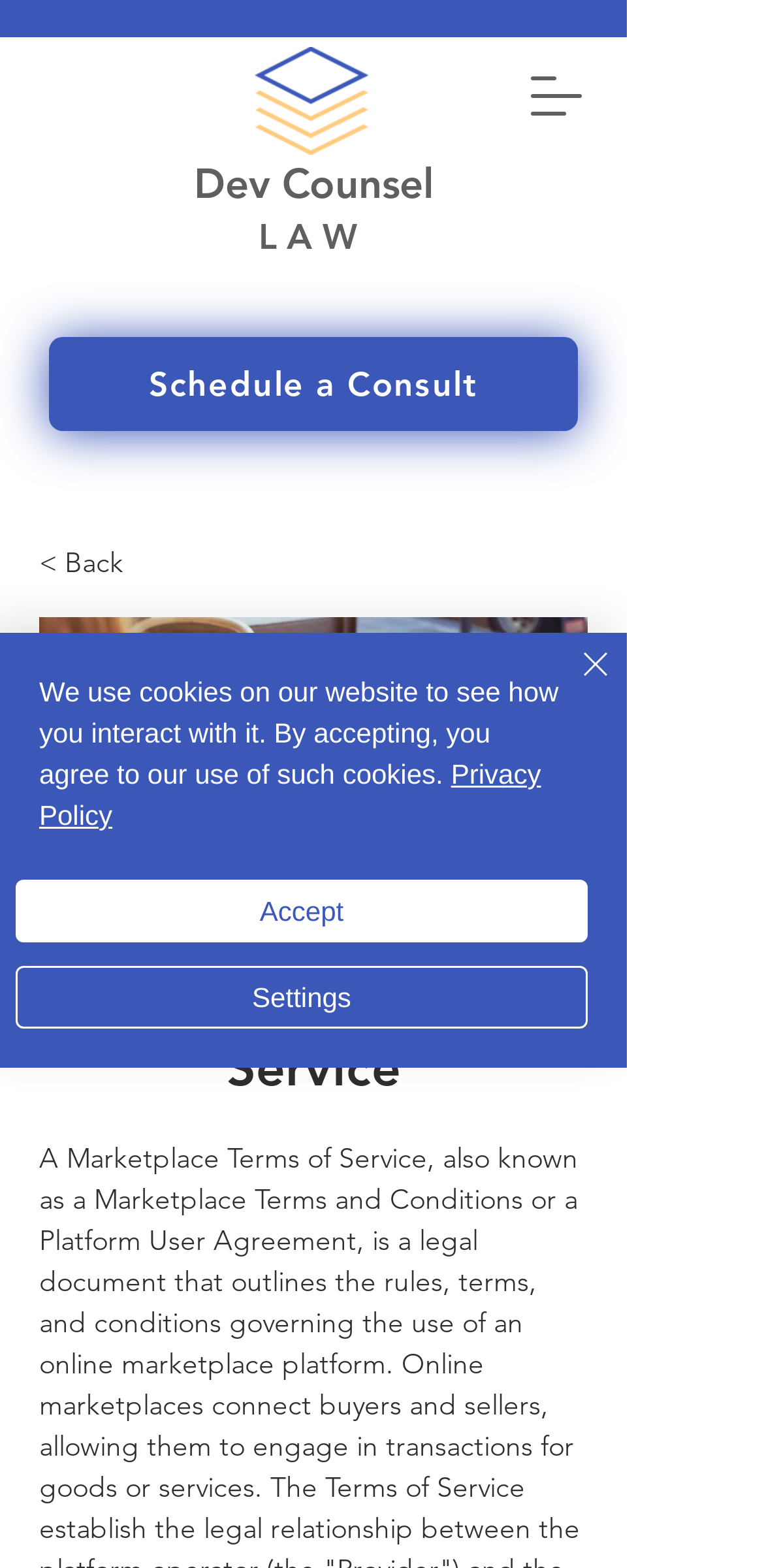Create a detailed summary of the webpage's content and design.

The webpage is about Marketplace Terms of Service, a legal document outlining rules and conditions governing a platform. At the top left, there is a logo of Dev Counsel Law, consisting of three gold boxes stacked on top of each other with a blue box on top. Next to the logo, there is a navigation menu button. 

Below the logo, there are two headings, "Dev Counsel" and "LAW", with links to their respective pages. 

On the top right, there is a "Schedule a Consult" link. Below it, there is a "< Back" link and an image related to terms and conditions, with a heading "Marketplace Terms of Service" above it. 

In the middle of the page, there is an alert box with a message about using cookies on the website. The alert box has a "Privacy Policy" link, an "Accept" button, a "Settings" button, and a "Close" button with a close icon.